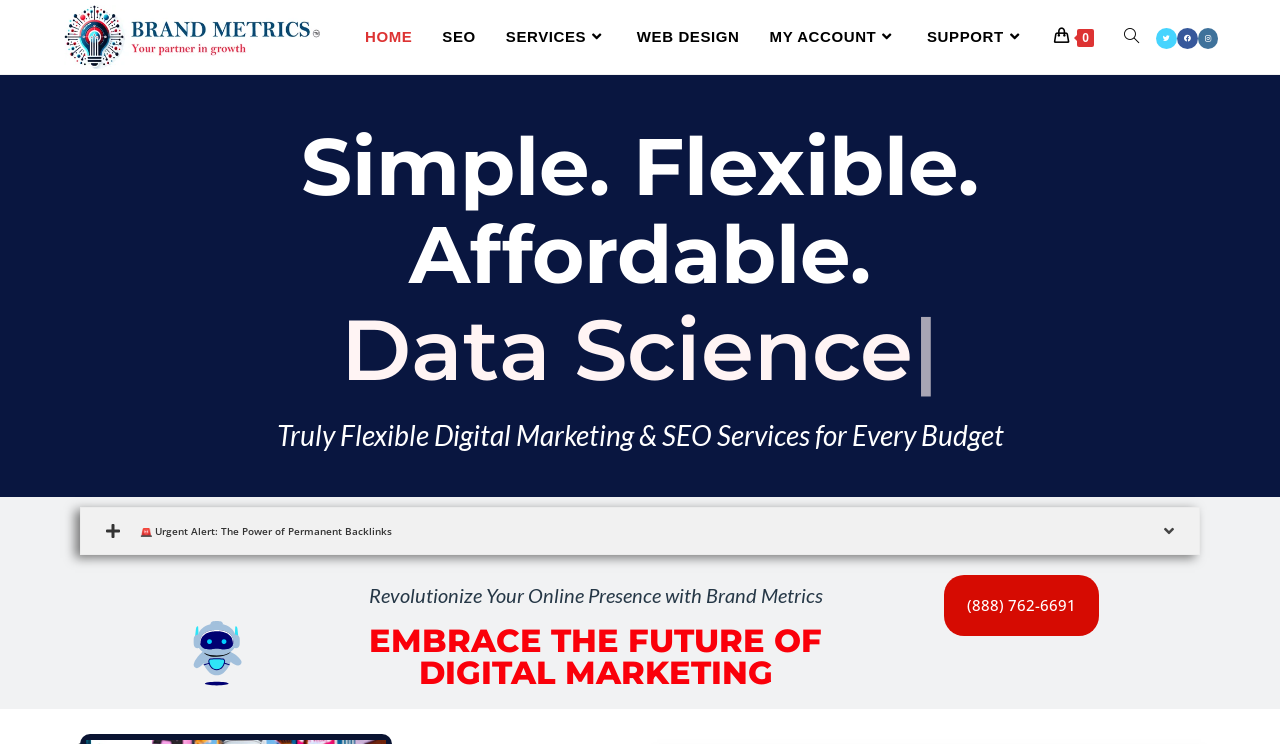Answer the following query with a single word or phrase:
What is the name of the company?

Brand Metrics